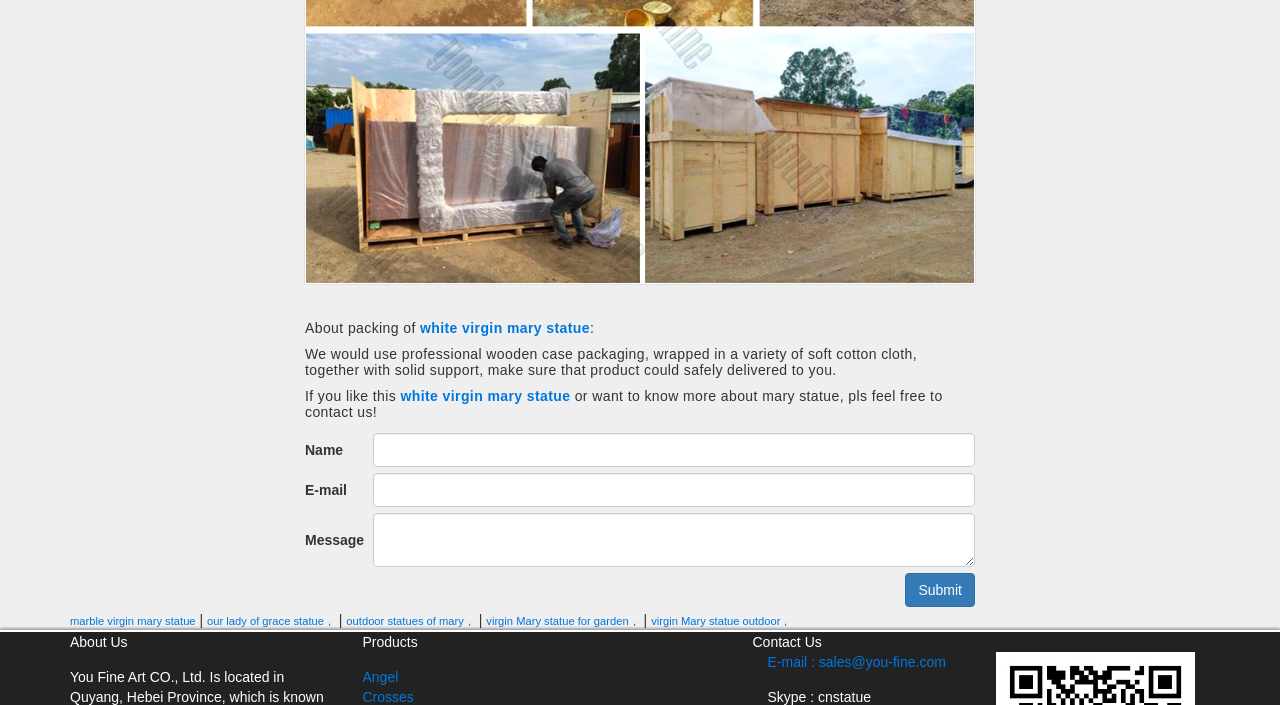Please identify the bounding box coordinates of the clickable area that will fulfill the following instruction: "click the 'white virgin mary statue' link". The coordinates should be in the format of four float numbers between 0 and 1, i.e., [left, top, right, bottom].

[0.328, 0.454, 0.461, 0.477]